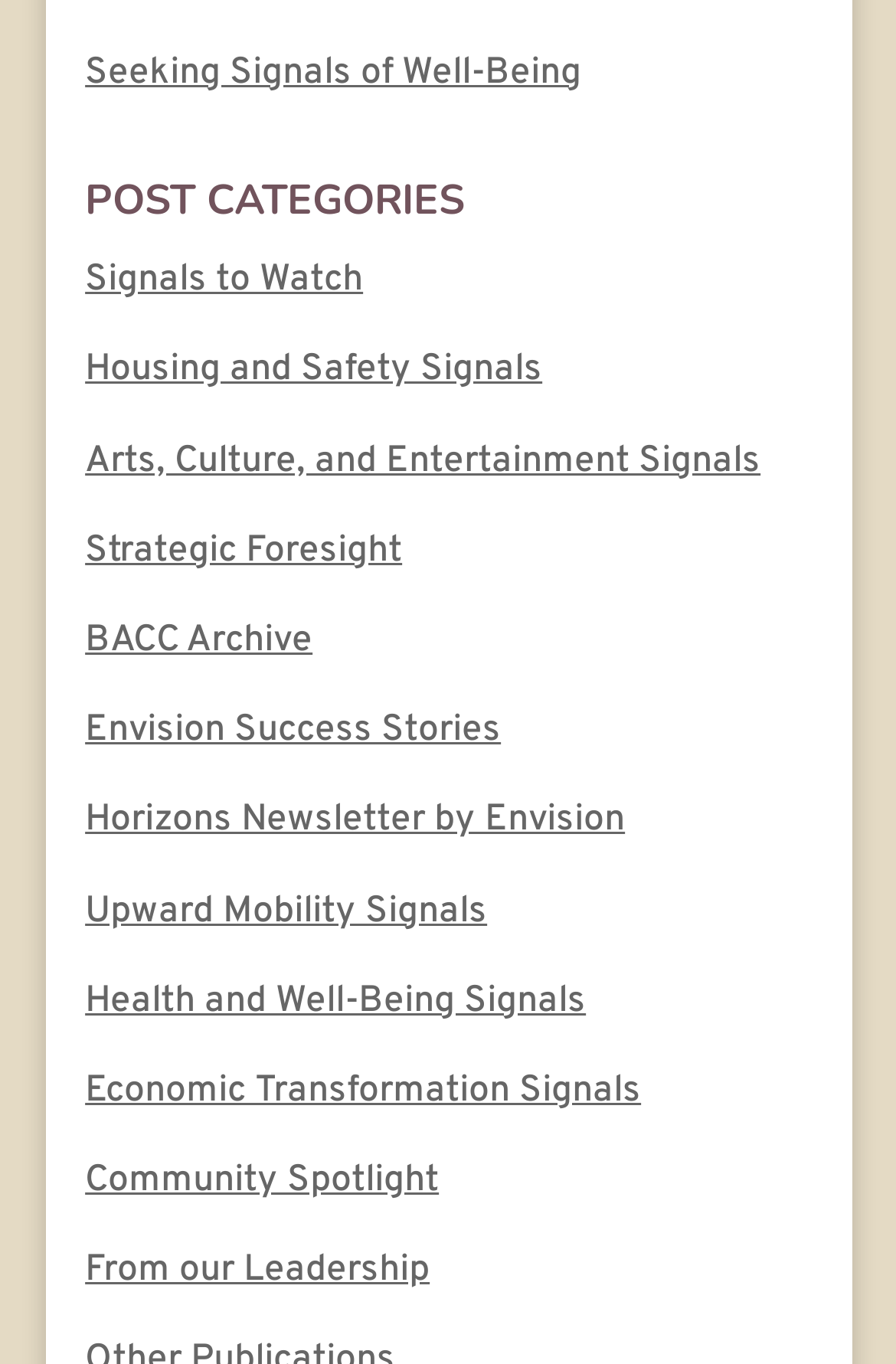Use a single word or phrase to answer the question:
How many links are there under the 'POST CATEGORIES' heading?

12